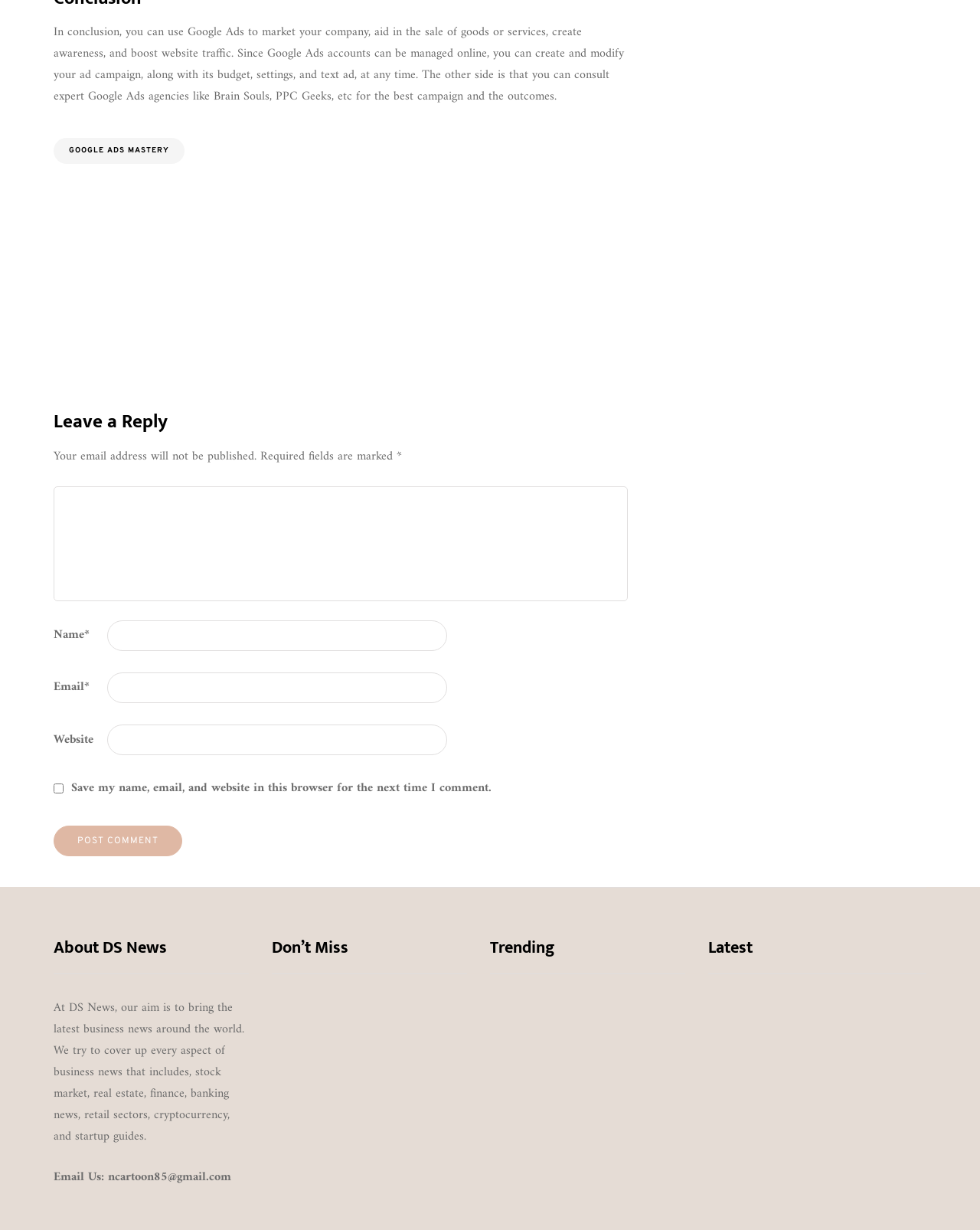What is the email address to contact DS News?
Examine the webpage screenshot and provide an in-depth answer to the question.

The email address to contact DS News is mentioned at the bottom of the page, where it says 'Email Us: ncartoon85@gmail.com'.